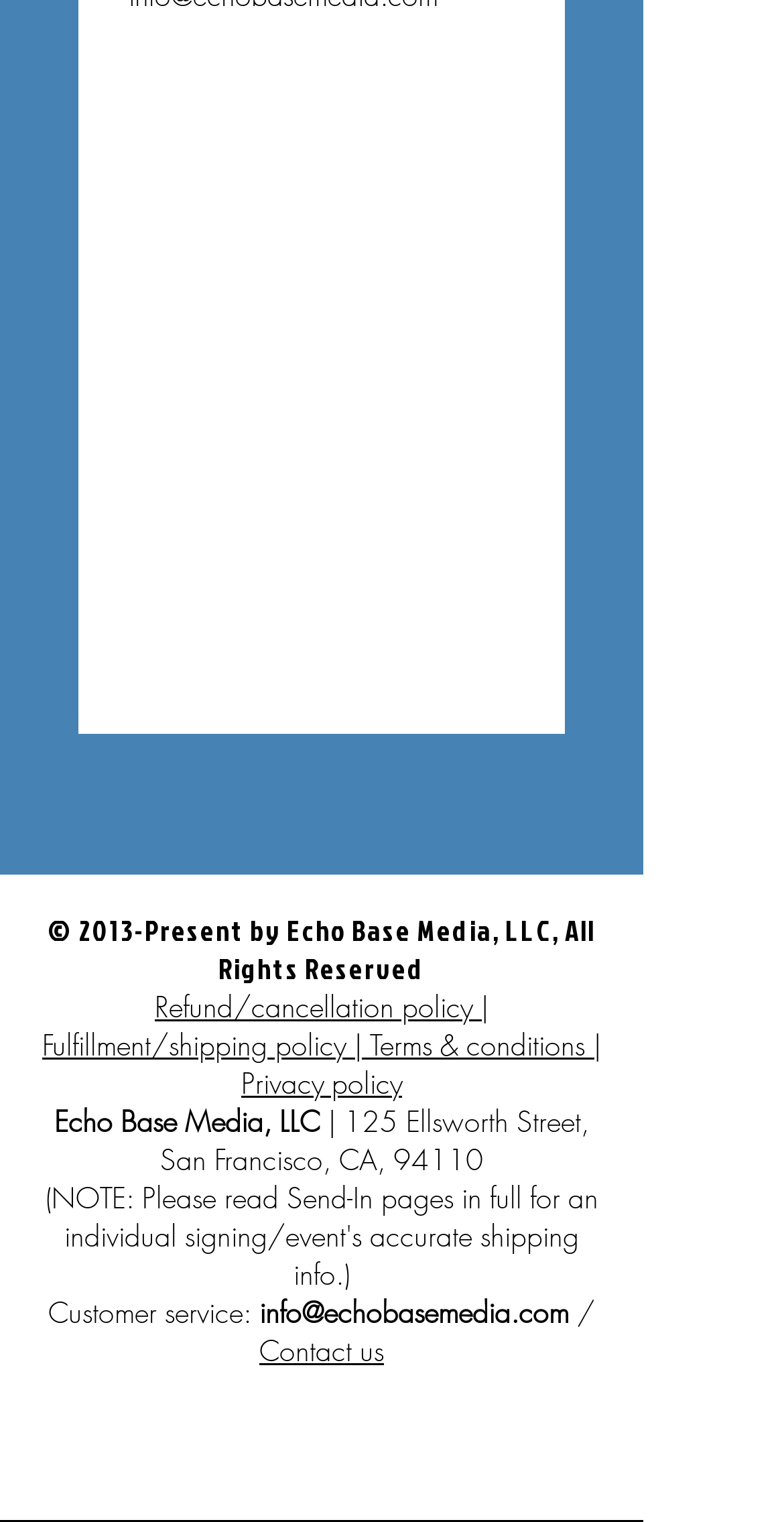Determine the bounding box coordinates for the UI element described. Format the coordinates as (top-left x, top-left y, bottom-right x, bottom-right y) and ensure all values are between 0 and 1. Element description: search

None